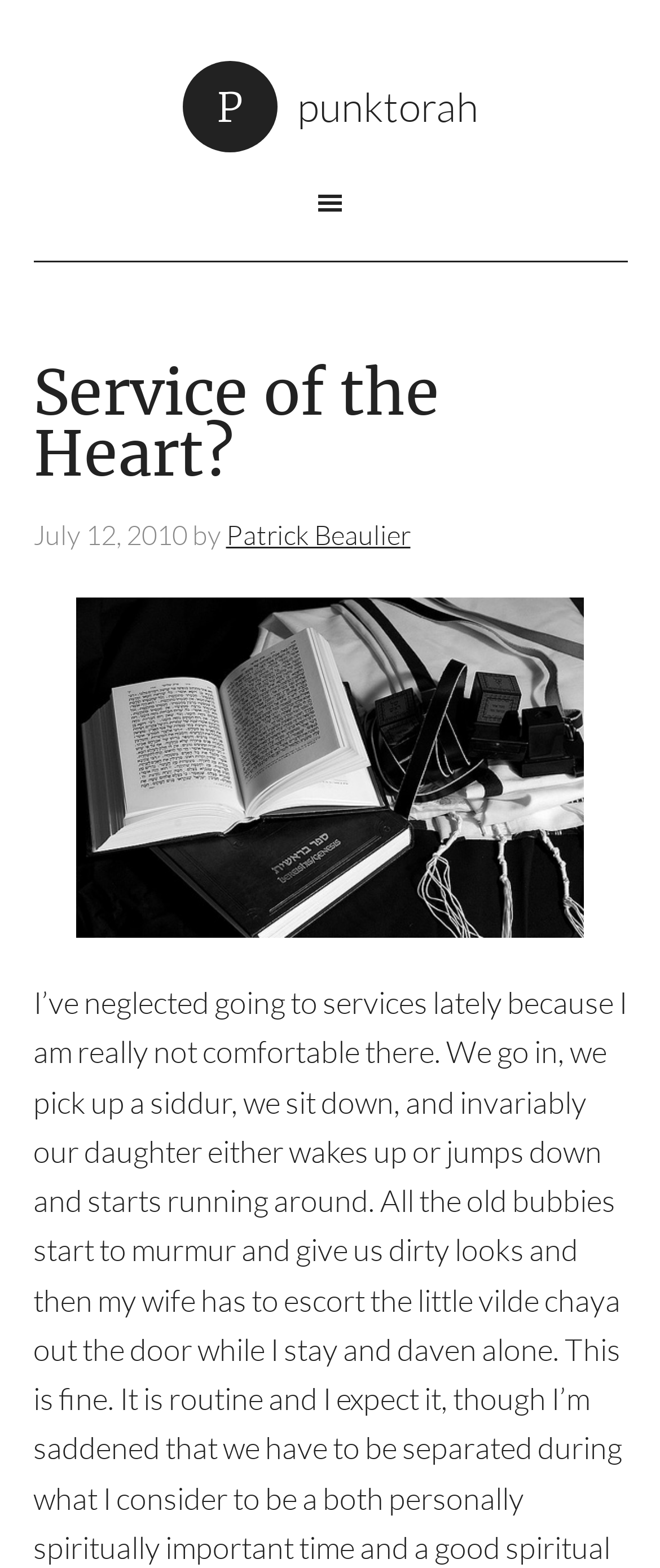What is the position of the image in the webpage?
Please look at the screenshot and answer in one word or a short phrase.

Below the header section